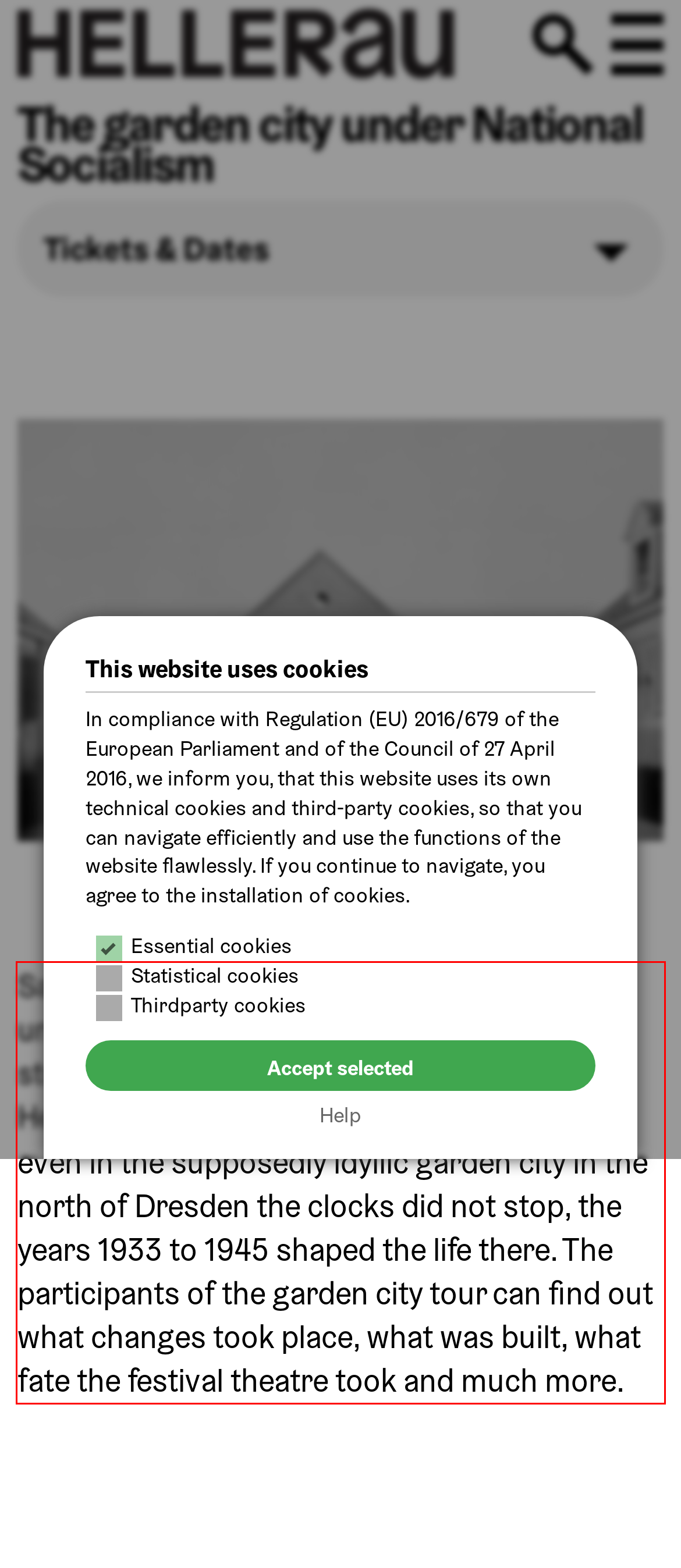Please analyze the screenshot of a webpage and extract the text content within the red bounding box using OCR.

Saxony under National Socialism, Dresden under National Socialism: There are many studies and treatises on this. The garden city Hellerau is often treated as a blind spot. But even in the supposedly idyllic garden city in the north of Dresden the clocks did not stop, the years 1933 to 1945 shaped the life there. The participants of the garden city tour can find out what changes took place, what was built, what fate the festival theatre took and much more.